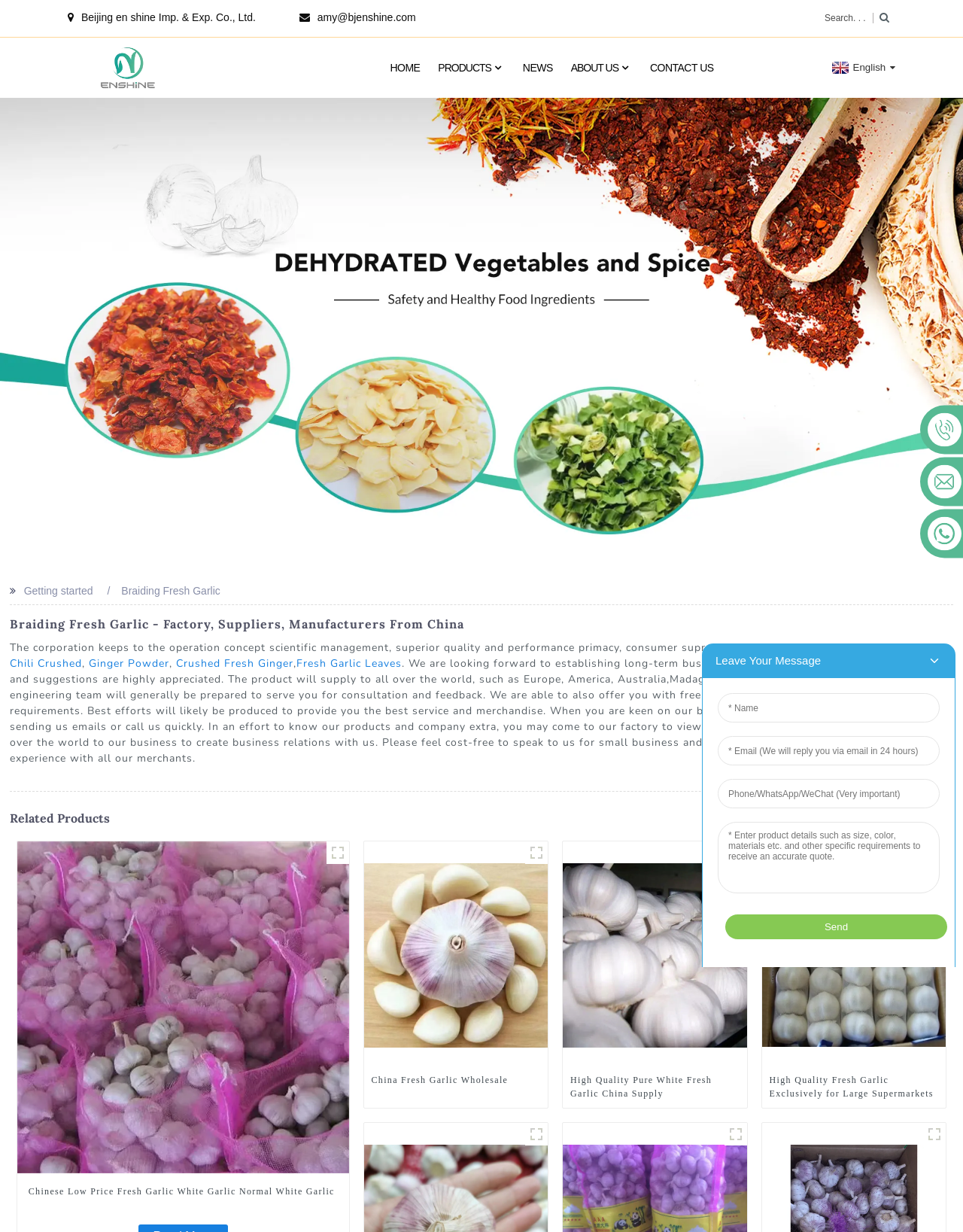Locate the bounding box coordinates of the element's region that should be clicked to carry out the following instruction: "View China Fresh Garlic Wholesale product". The coordinates need to be four float numbers between 0 and 1, i.e., [left, top, right, bottom].

[0.378, 0.77, 0.569, 0.779]